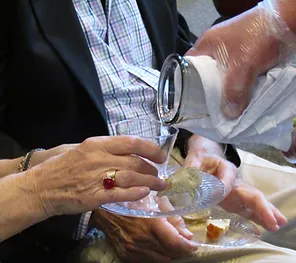What is the atmosphere of the setting?
Please provide a comprehensive answer to the question based on the webpage screenshot.

The setting, likely within a church community, emphasizes the welcoming atmosphere of open hearts and minds, as all are invited to partake in this significant ritual, fostering a sense of unity and inclusion among attendees.